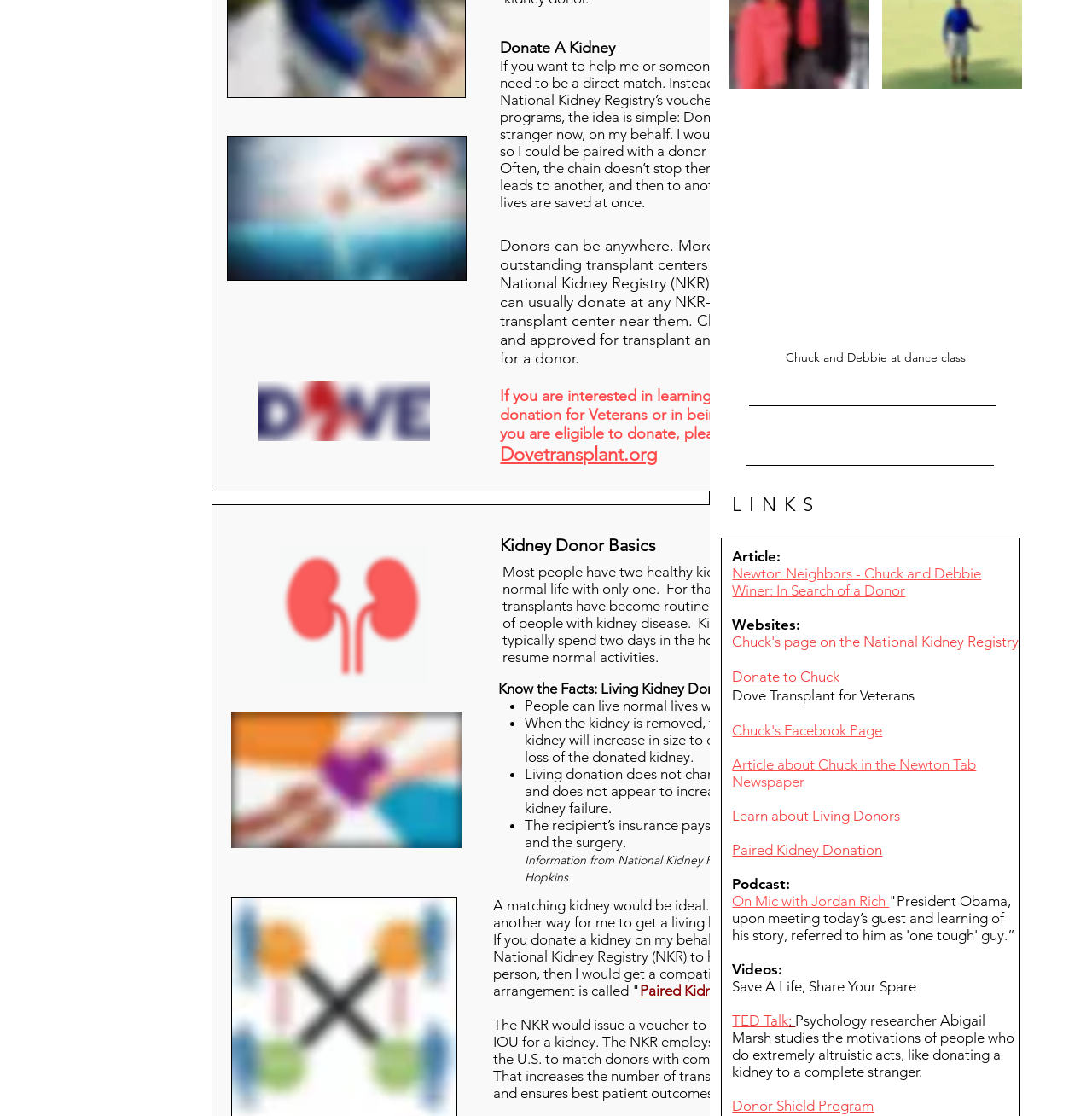How many transplant centers participate in the National Kidney Registry network?
Answer with a single word or phrase, using the screenshot for reference.

More than 90